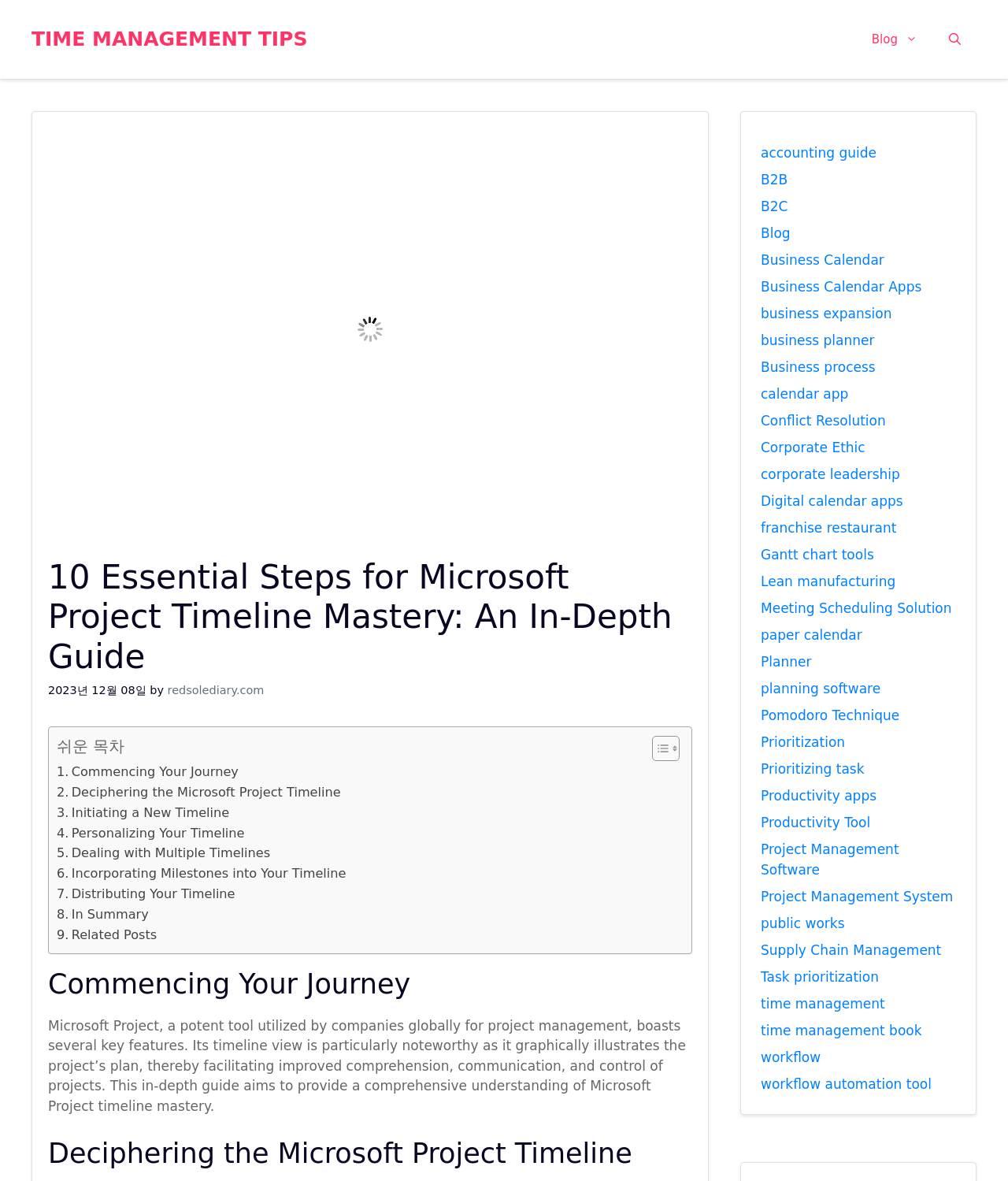Please give a one-word or short phrase response to the following question: 
How many essential steps are there in the guide?

10